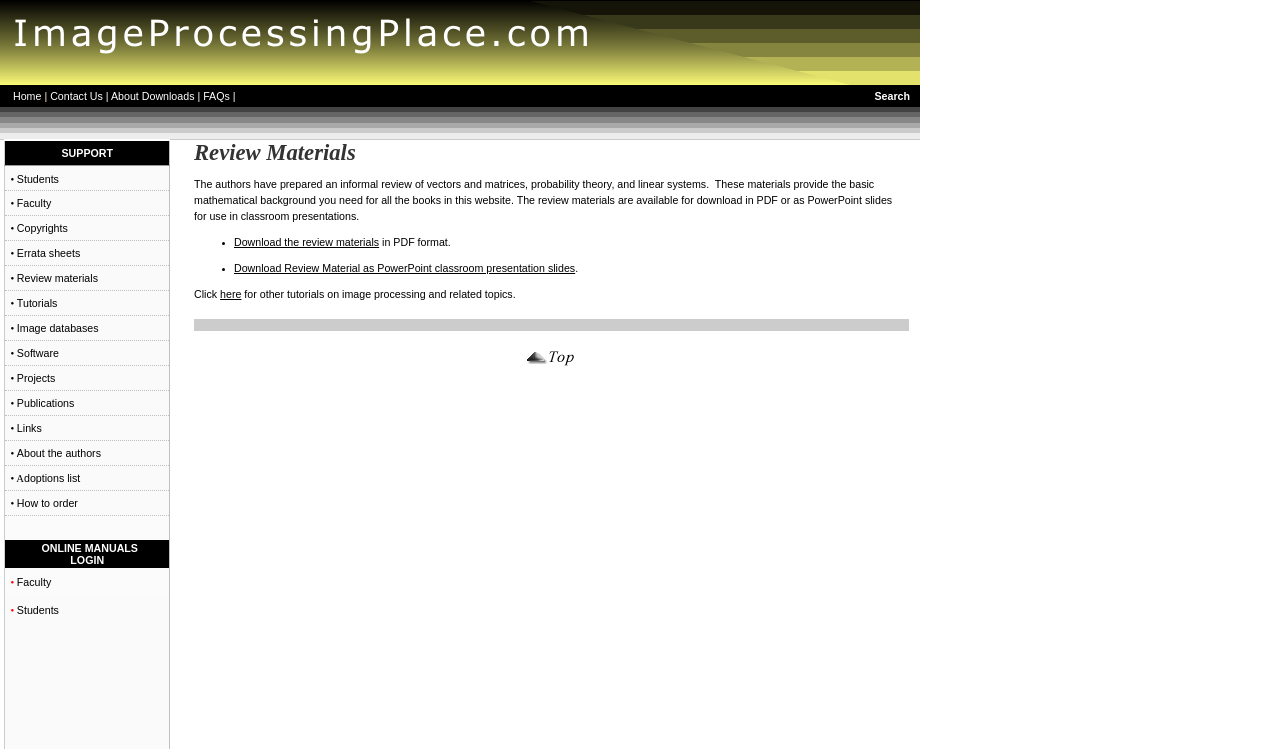Give the bounding box coordinates for this UI element: "• Faculty". The coordinates should be four float numbers between 0 and 1, arranged as [left, top, right, bottom].

[0.008, 0.769, 0.04, 0.785]